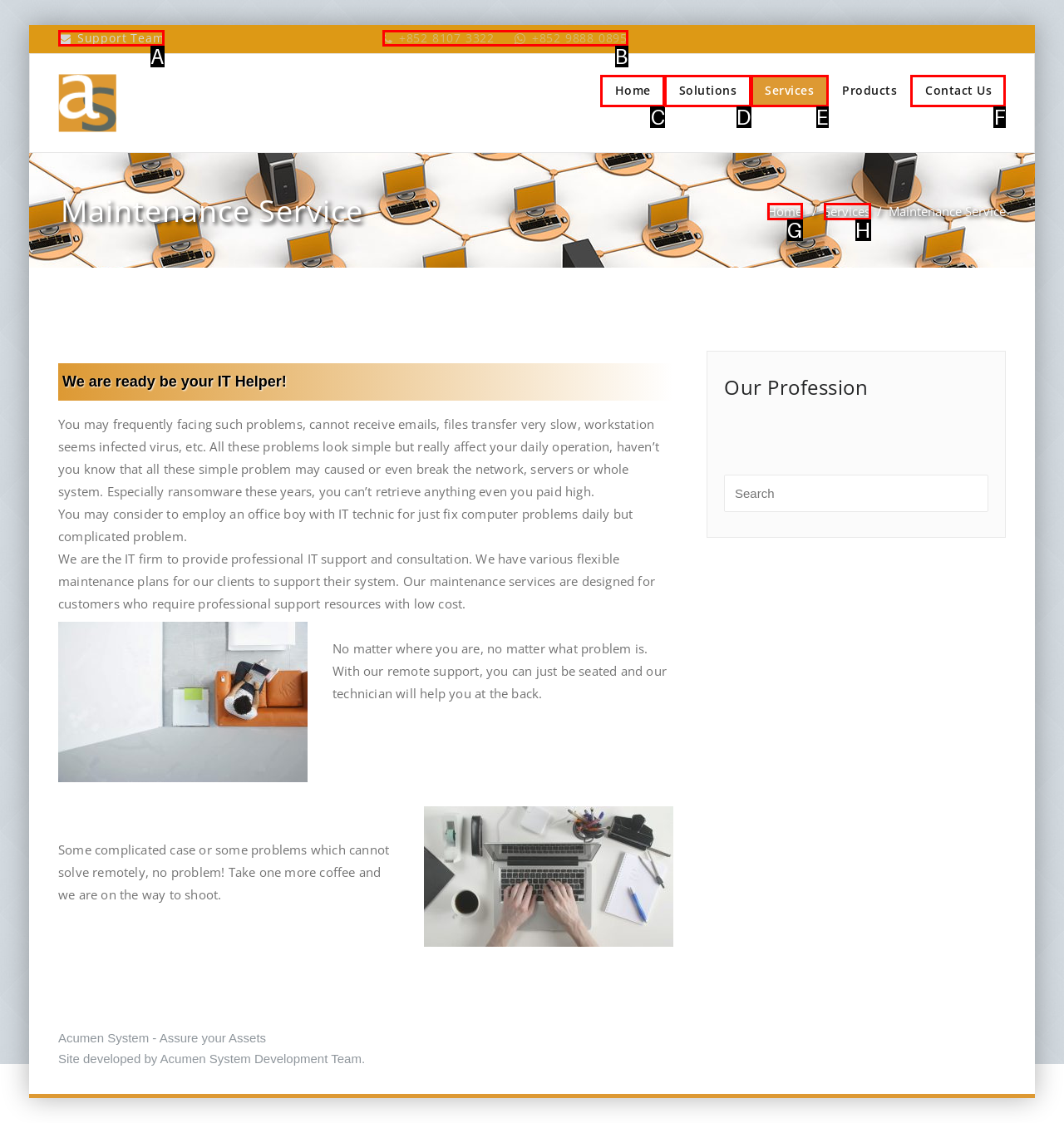Among the marked elements in the screenshot, which letter corresponds to the UI element needed for the task: Contact us?

F